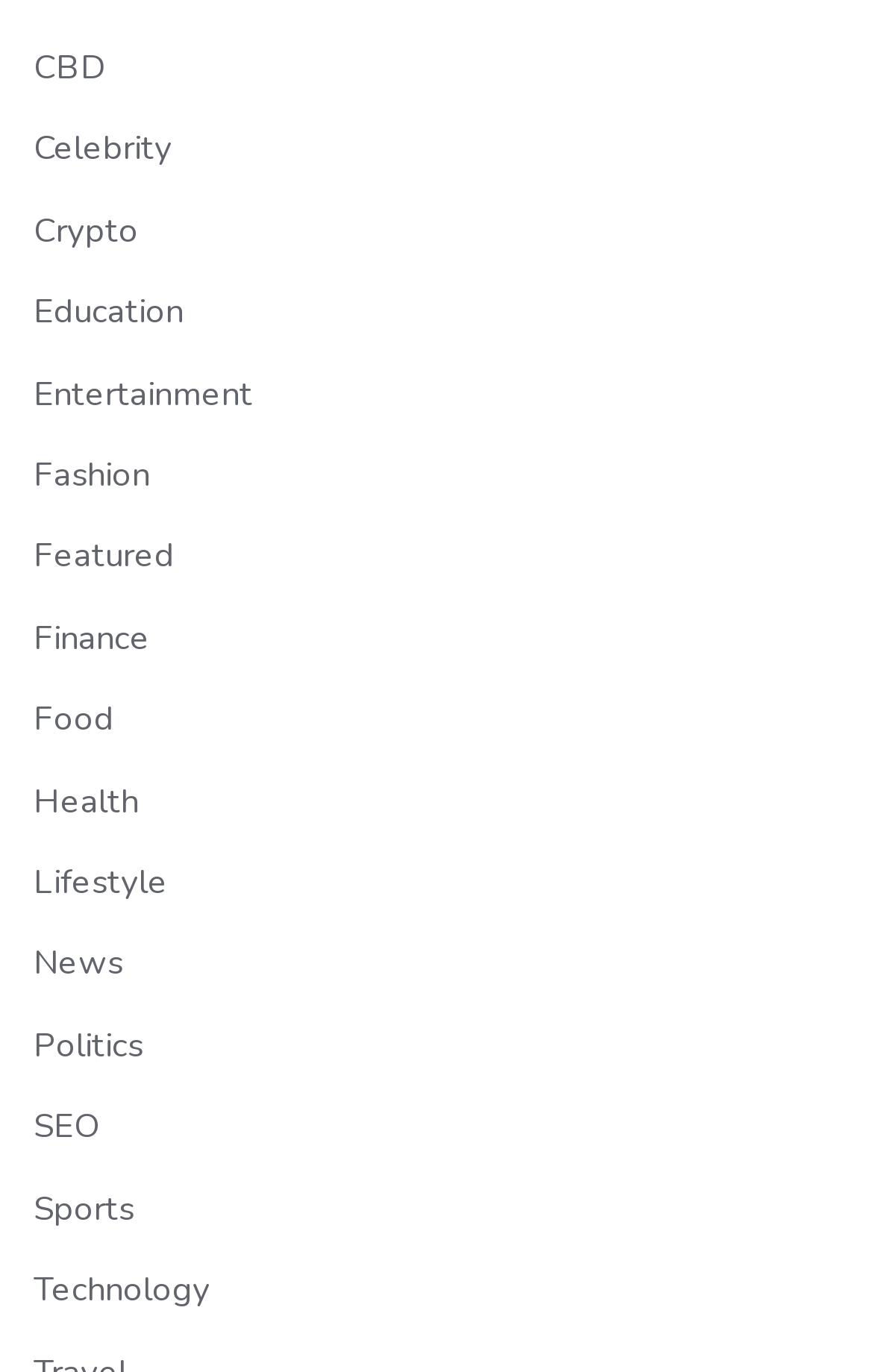How many links are available on this webpage?
Provide a short answer using one word or a brief phrase based on the image.

19 links